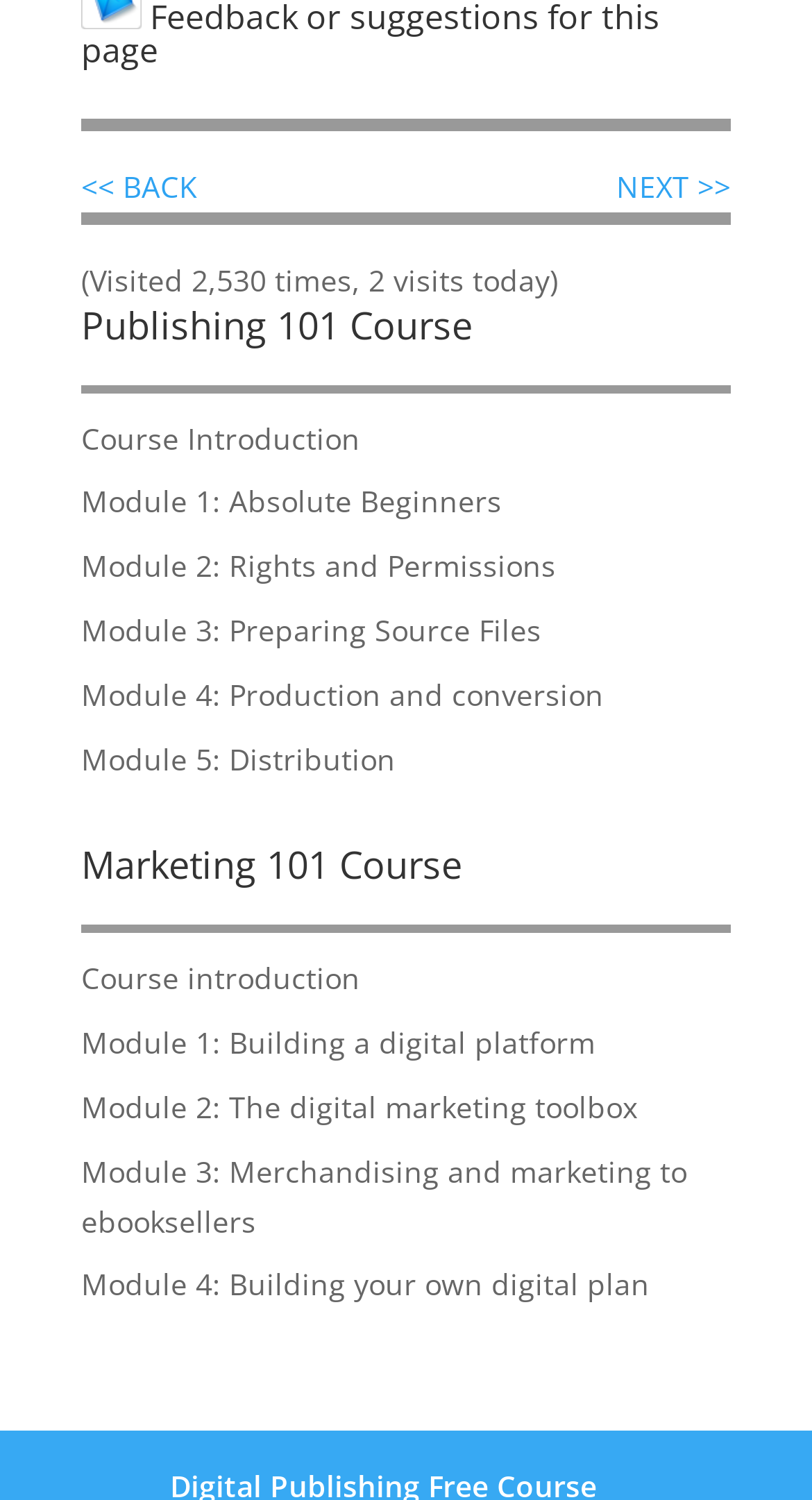Please provide the bounding box coordinate of the region that matches the element description: Module 1: Absolute Beginners. Coordinates should be in the format (top-left x, top-left y, bottom-right x, bottom-right y) and all values should be between 0 and 1.

[0.1, 0.321, 0.618, 0.348]